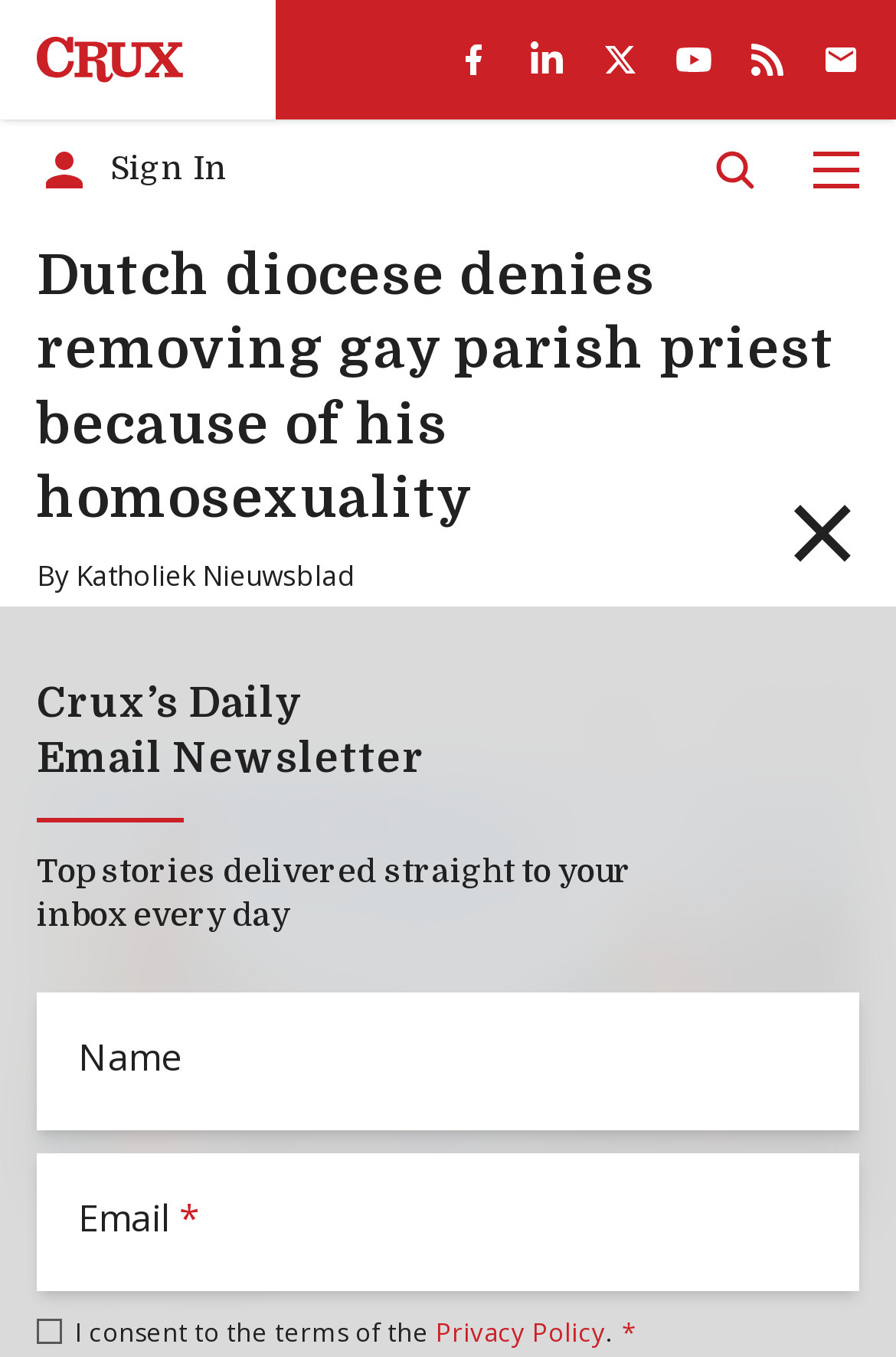Please locate the bounding box coordinates of the element's region that needs to be clicked to follow the instruction: "Subscribe to the newsletter". The bounding box coordinates should be provided as four float numbers between 0 and 1, i.e., [left, top, right, bottom].

[0.897, 0.017, 0.979, 0.071]